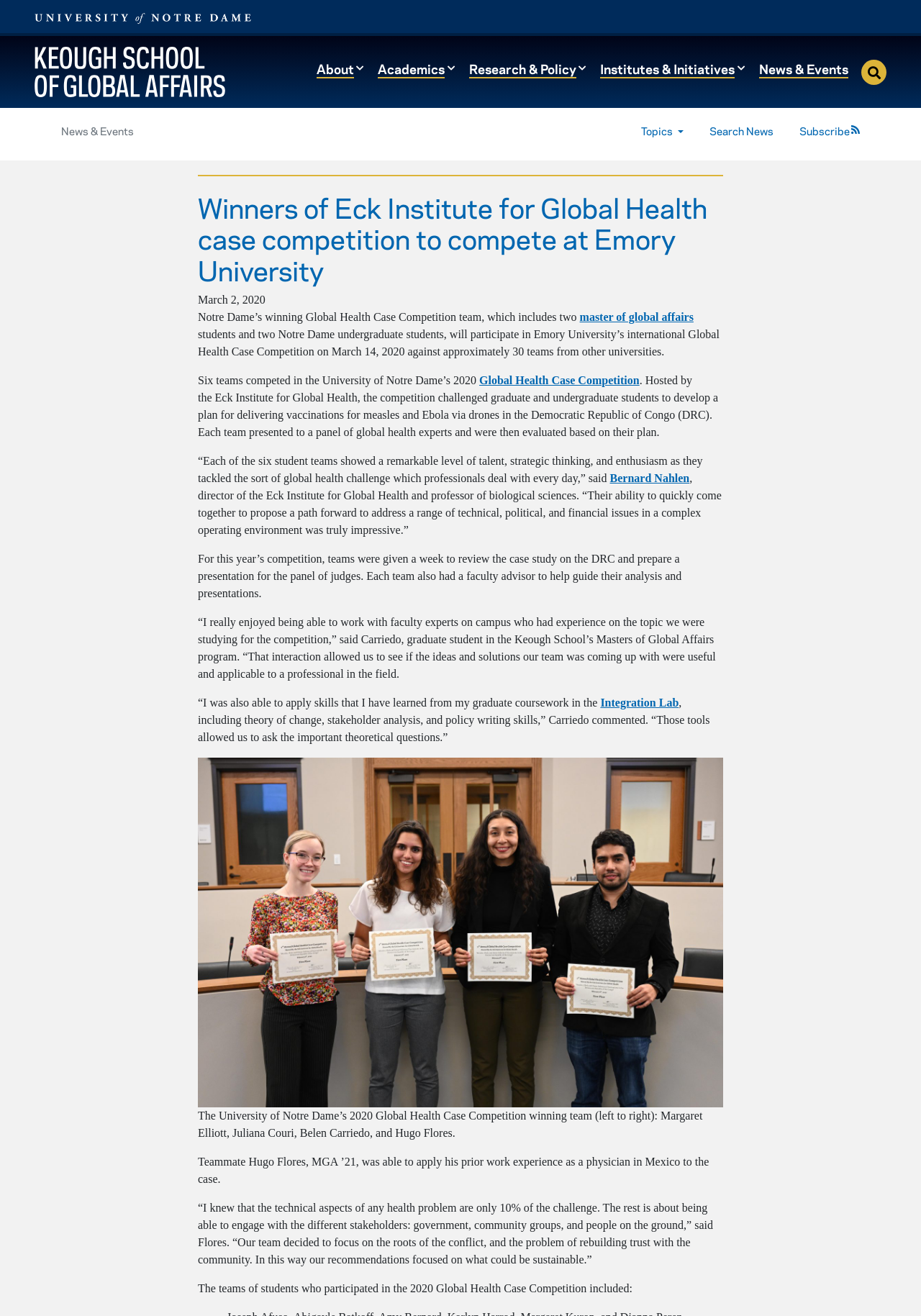What is the name of the university?
Kindly answer the question with as much detail as you can.

I found the answer by looking at the top-left corner of the webpage, where I saw a link with the text 'University of Notre Dame'. This suggests that the webpage is related to this university.